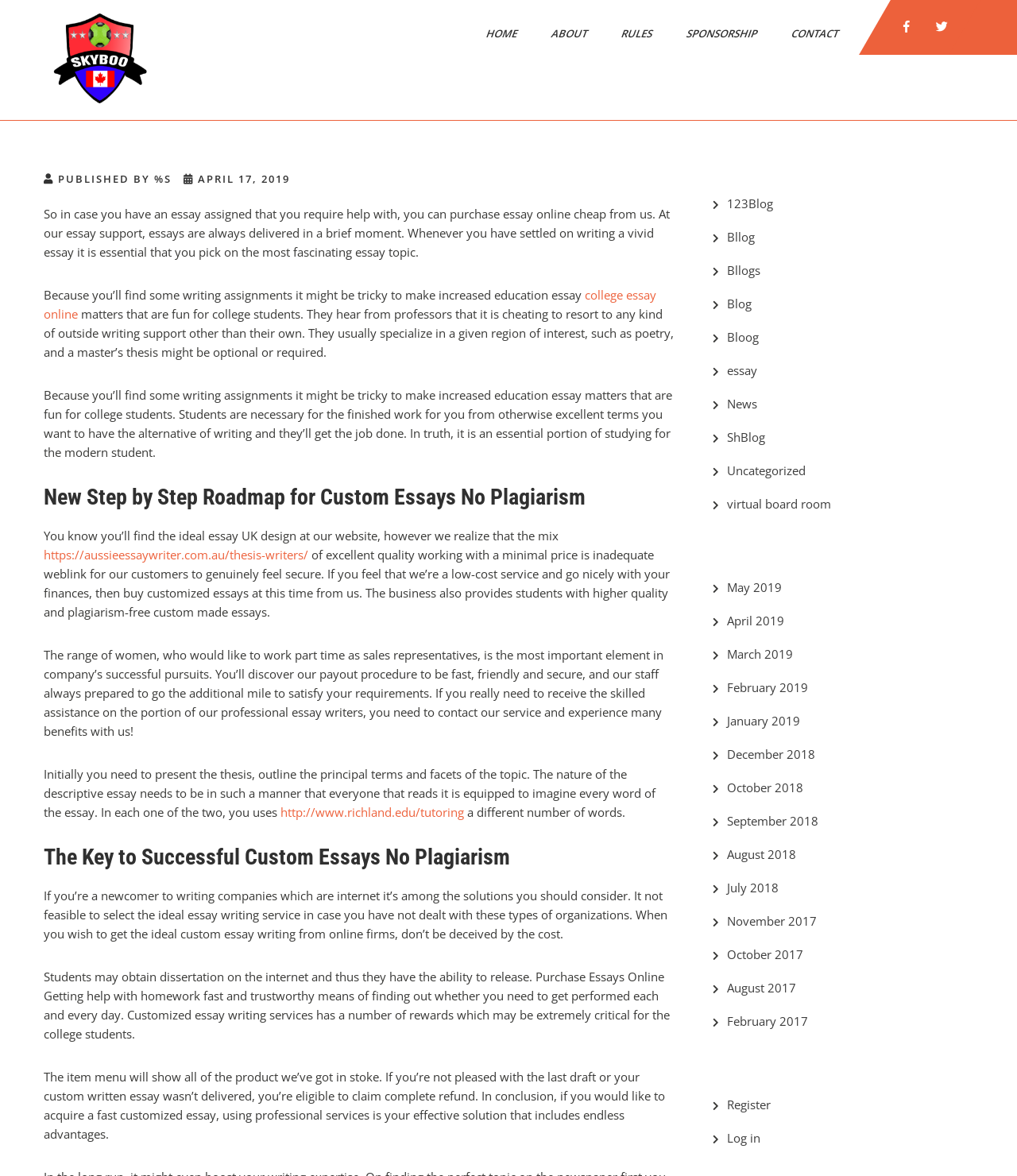For the following element description, predict the bounding box coordinates in the format (top-left x, top-left y, bottom-right x, bottom-right y). All values should be floating point numbers between 0 and 1. Description: March 2019

[0.715, 0.549, 0.78, 0.563]